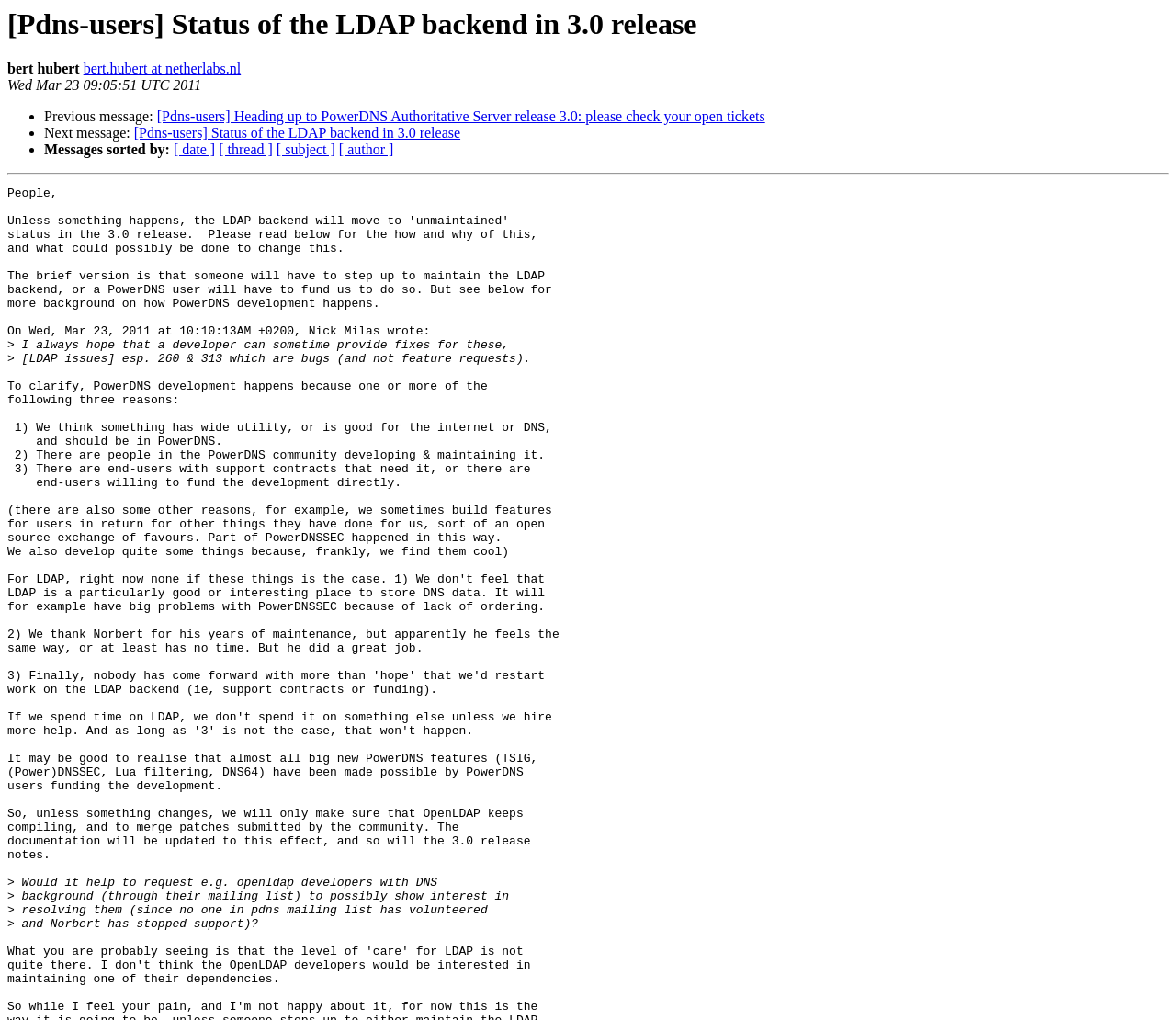Please examine the image and answer the question with a detailed explanation:
Who is the author of this email?

I determined the author of this email by looking at the static text element 'bert hubert' which is located near the top of the webpage, indicating that it is the author's name.